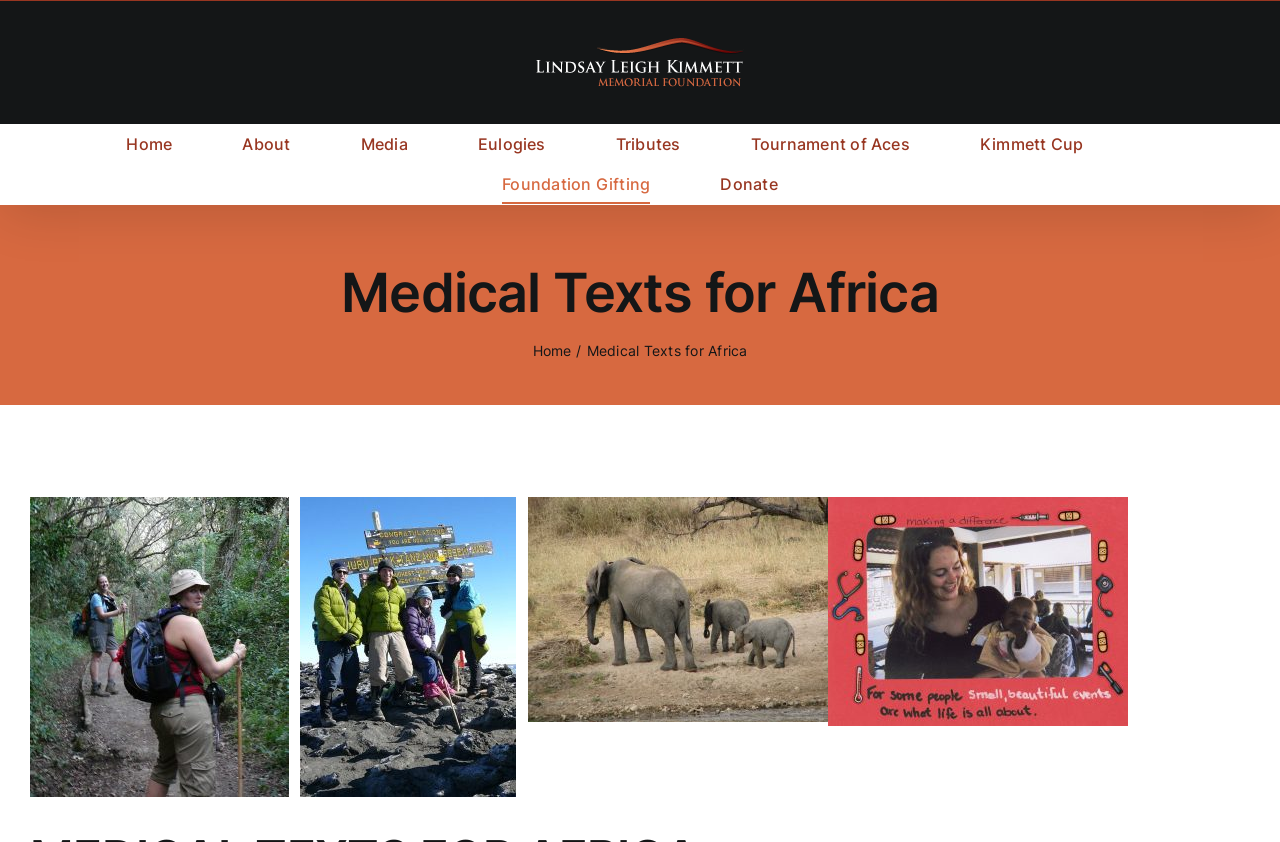What is the title of the page?
Use the information from the screenshot to give a comprehensive response to the question.

The heading element with the description 'Medical Texts for Africa' is a child of the region element 'Page Title Bar', which suggests that it is the title of the page.